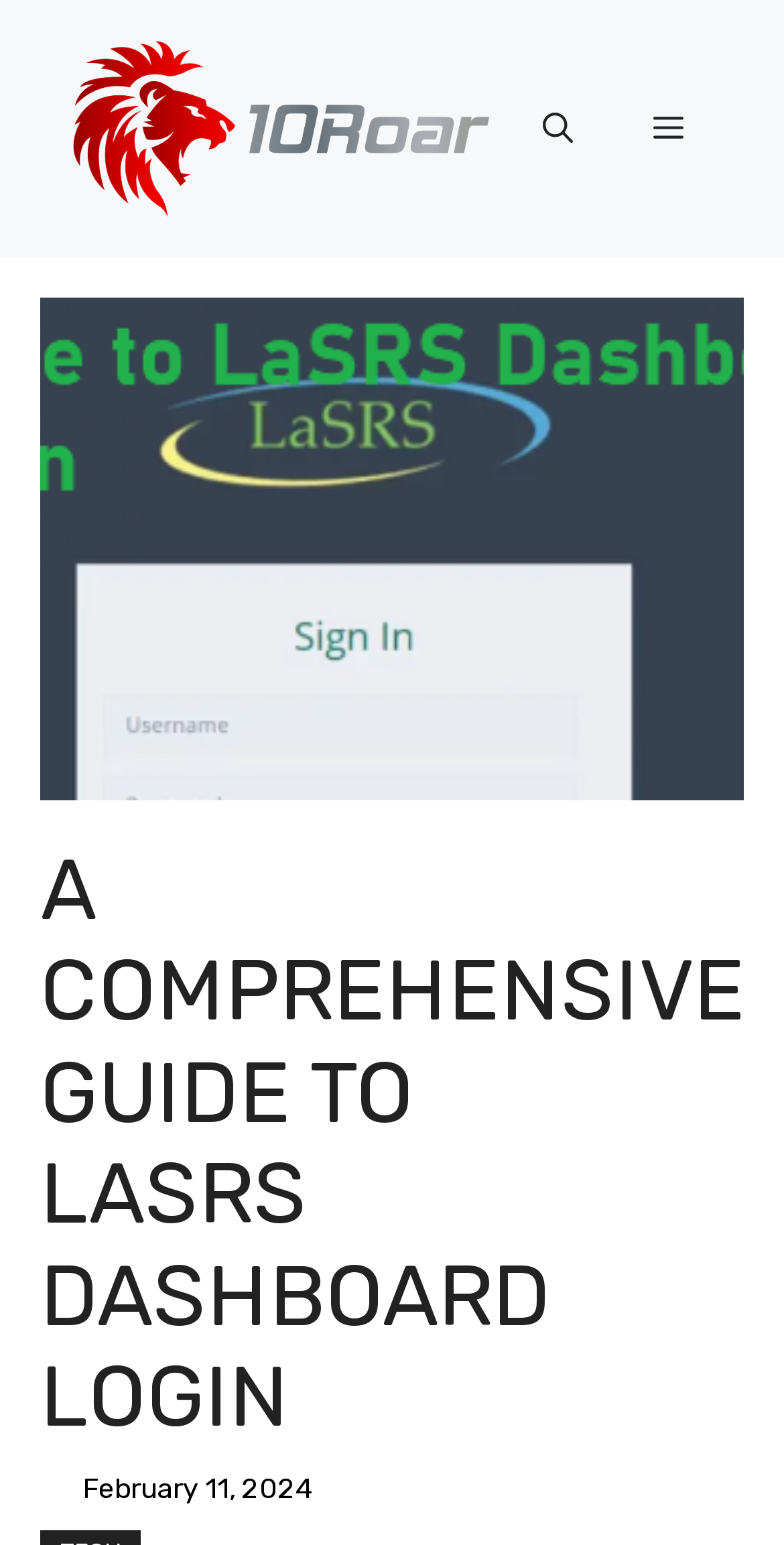Find and provide the bounding box coordinates for the UI element described here: "aria-label="Open search"". The coordinates should be given as four float numbers between 0 and 1: [left, top, right, bottom].

[0.641, 0.044, 0.782, 0.122]